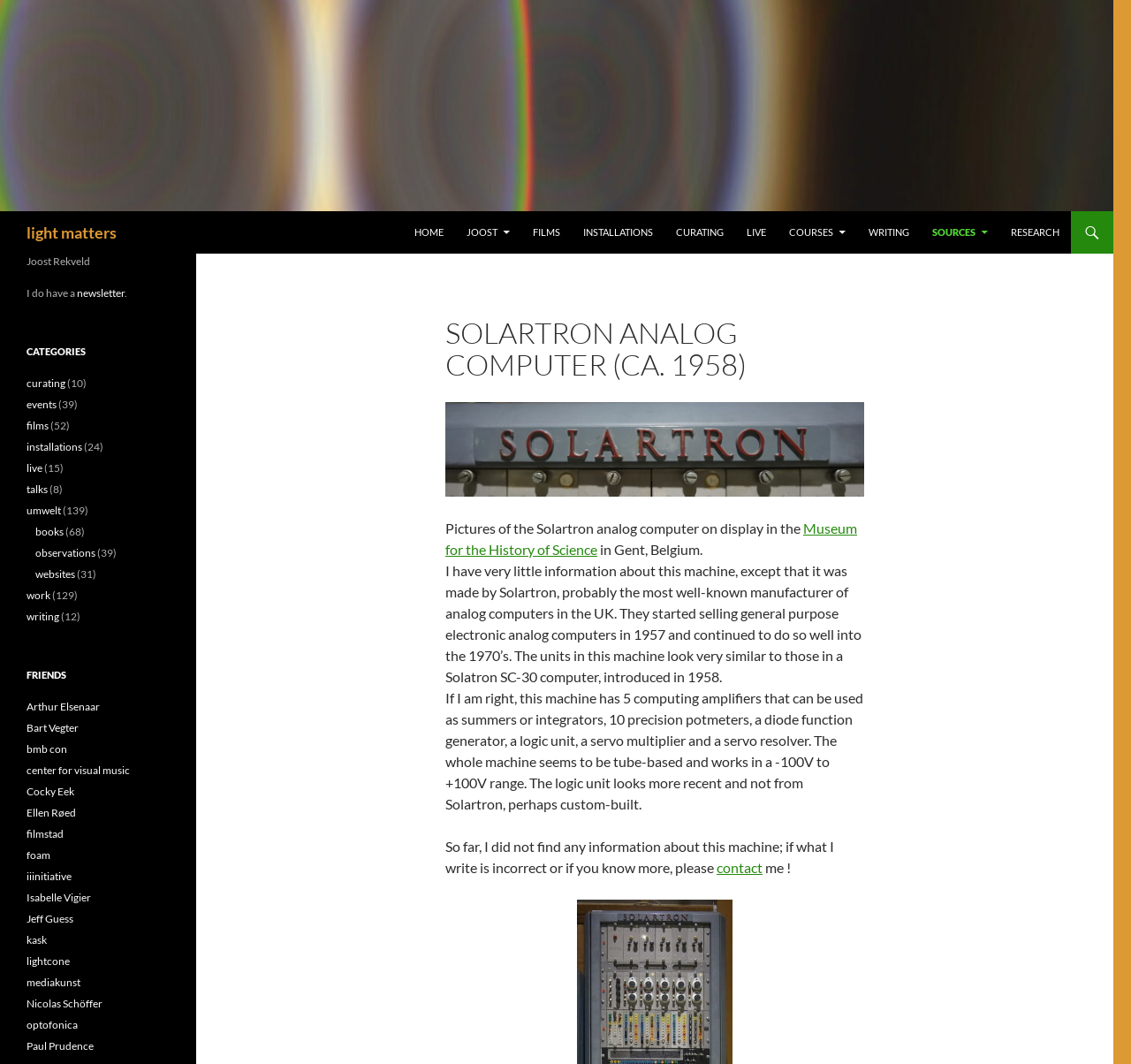Kindly respond to the following question with a single word or a brief phrase: 
What is the name of the analog computer on display?

Solartron